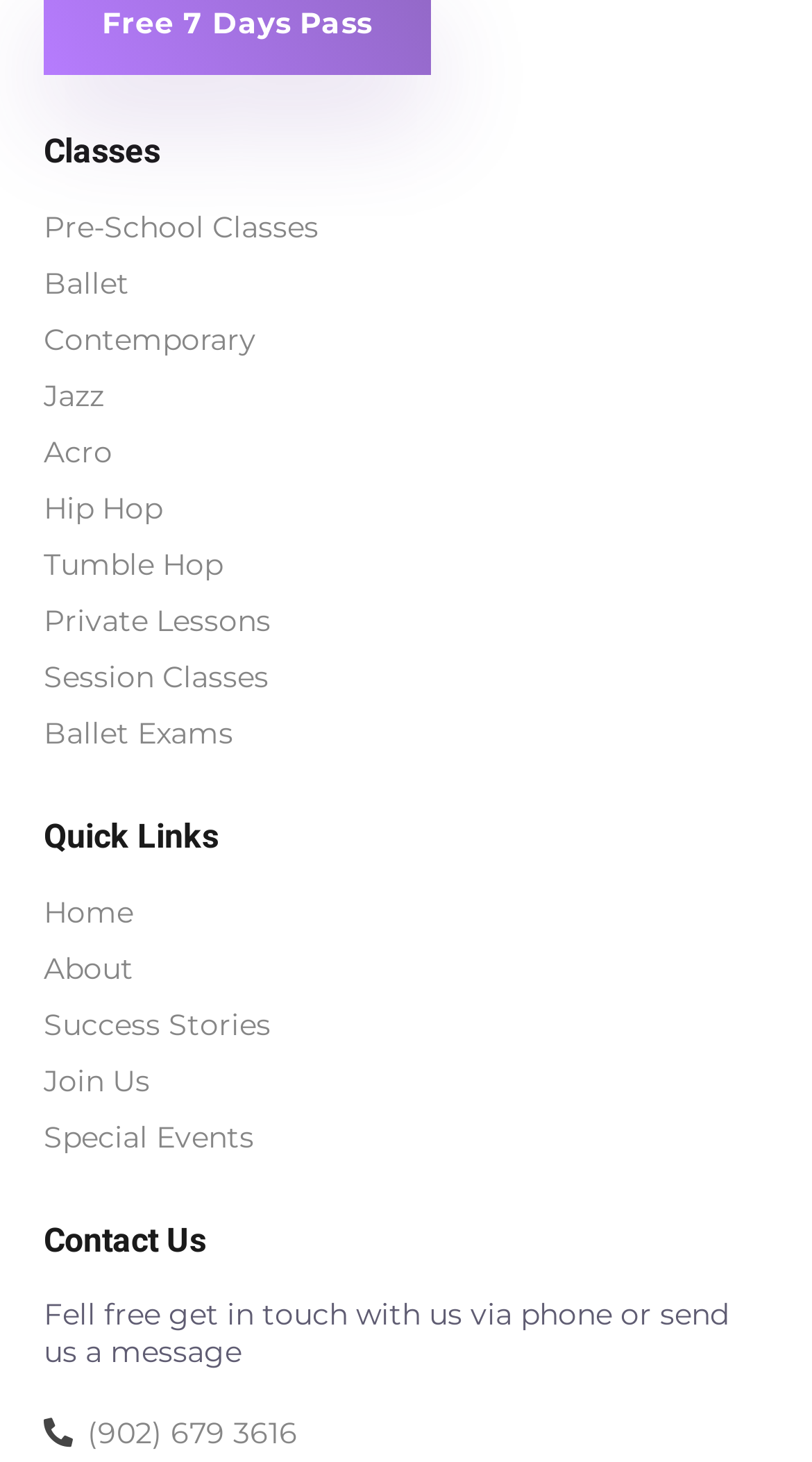Can you provide the bounding box coordinates for the element that should be clicked to implement the instruction: "Click Ballet"?

[0.054, 0.181, 0.159, 0.207]